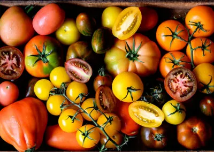Describe all the visual components present in the image.

This vibrant image showcases an array of colorful tomatoes, highlighting their diversity in shape and hue. From rich reds and warm yellows to deep greens, each tomato offers a unique visual appeal. Halved varieties reveal their juicy interiors, showcasing patterns and colors that indicate freshness and ripeness. The composition emphasizes a bountiful harvest, with tomatoes nestled together on a rustic wooden surface, inviting the viewer to appreciate the beauty of natural produce. This scene not only celebrates the aesthetics of food but also aligns with themes of freshness and culinary creativity, perfect for a food business or culinary artist.